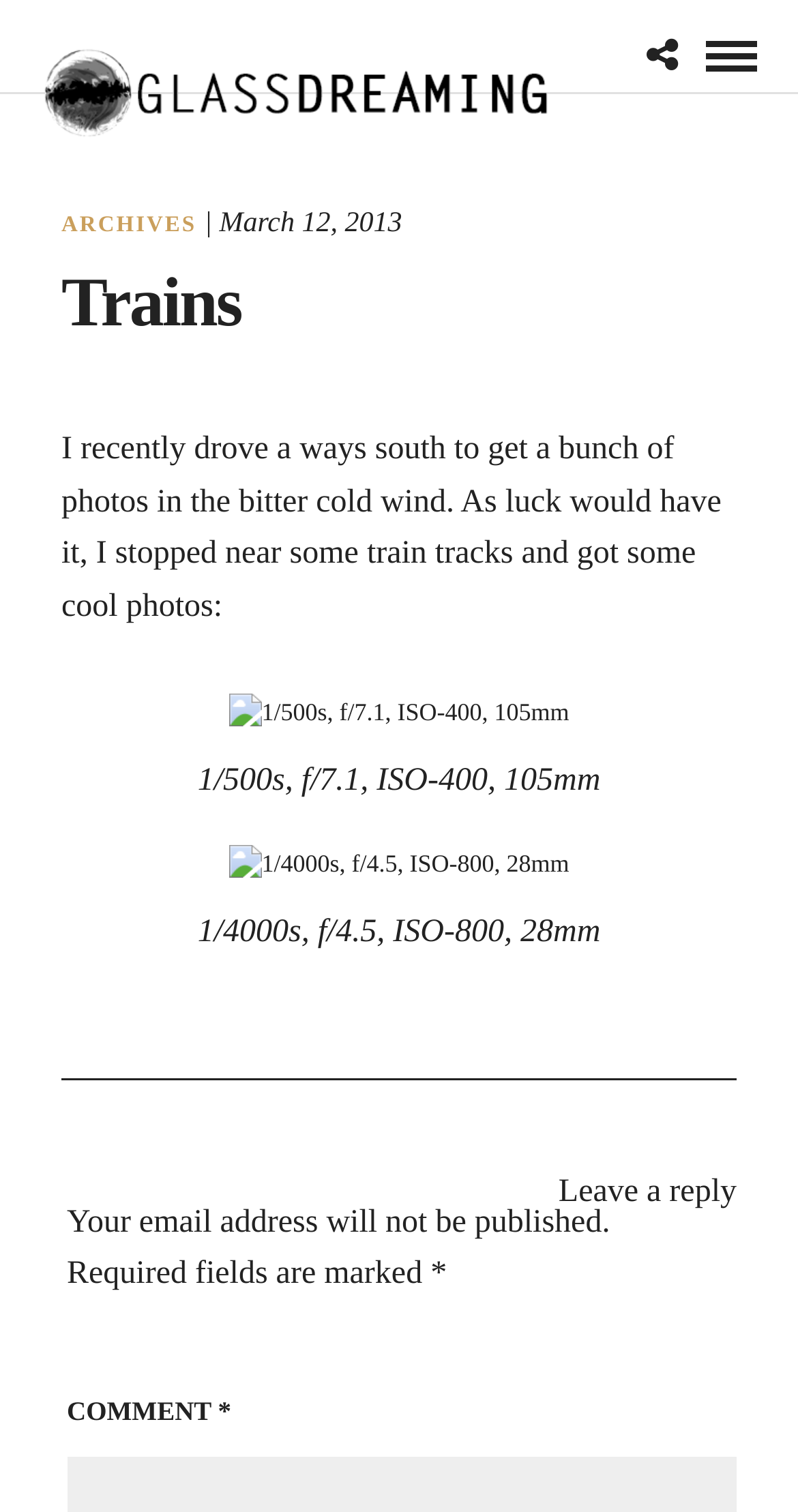Generate a thorough caption that explains the contents of the webpage.

The webpage is about a photography blog, specifically a post about taking photos of trains. At the top, there is a navigation menu with links to "GlassDreaming" and other icons. Below the navigation menu, there is a title "Trains" in a large font. 

Under the title, there is a paragraph of text describing the experience of taking photos of trains in the cold wind. Below this text, there are two images of trains, each with a caption describing the camera settings used to take the photo. 

To the left of the images, there is a sidebar with links to "ARCHIVES" and a separator line. Below the images, there is a section for leaving a reply, with a heading "Leave a reply" and fields for entering a comment. There are also some notes about required fields and a "COMMENT" button. 

At the bottom right of the page, there is a social media icon. Throughout the page, there are several links and icons, but the main focus is on the train photos and the accompanying text.